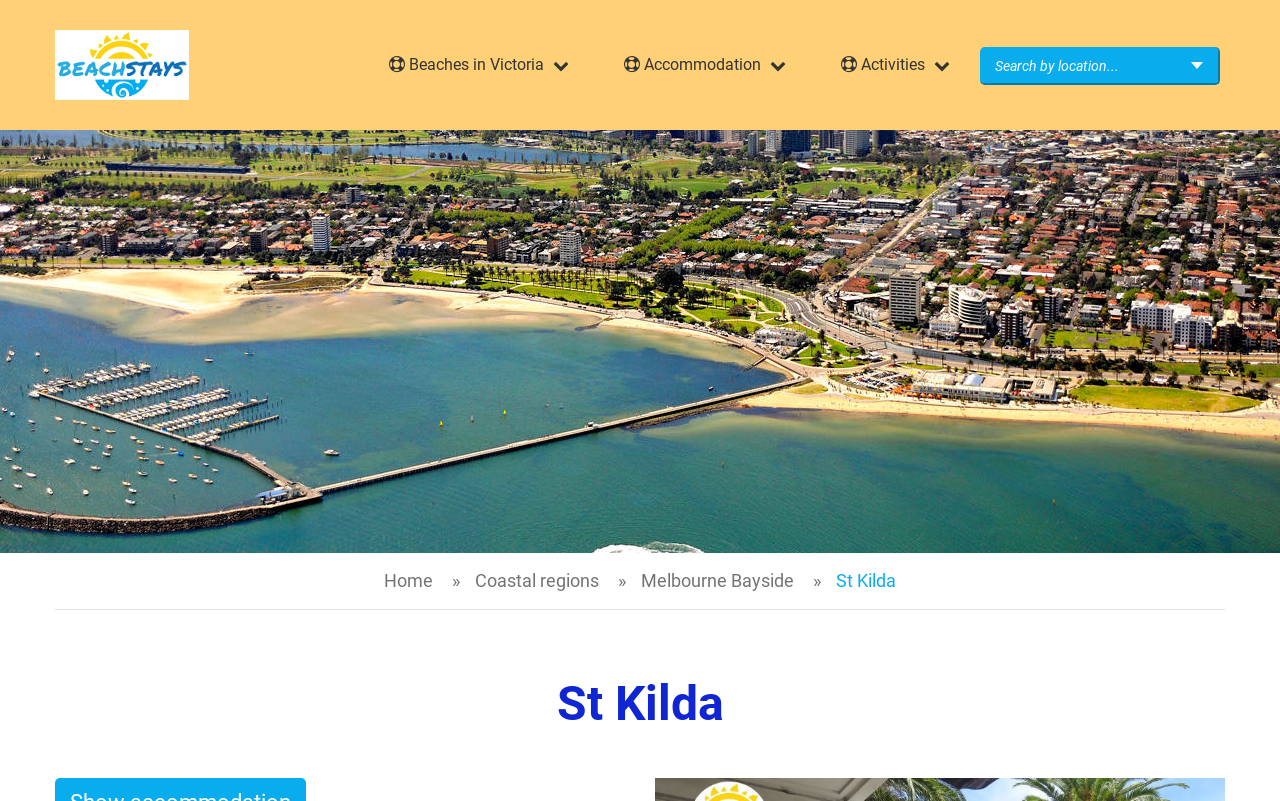Please identify the bounding box coordinates of the element that needs to be clicked to perform the following instruction: "Search by location".

[0.777, 0.073, 0.874, 0.093]